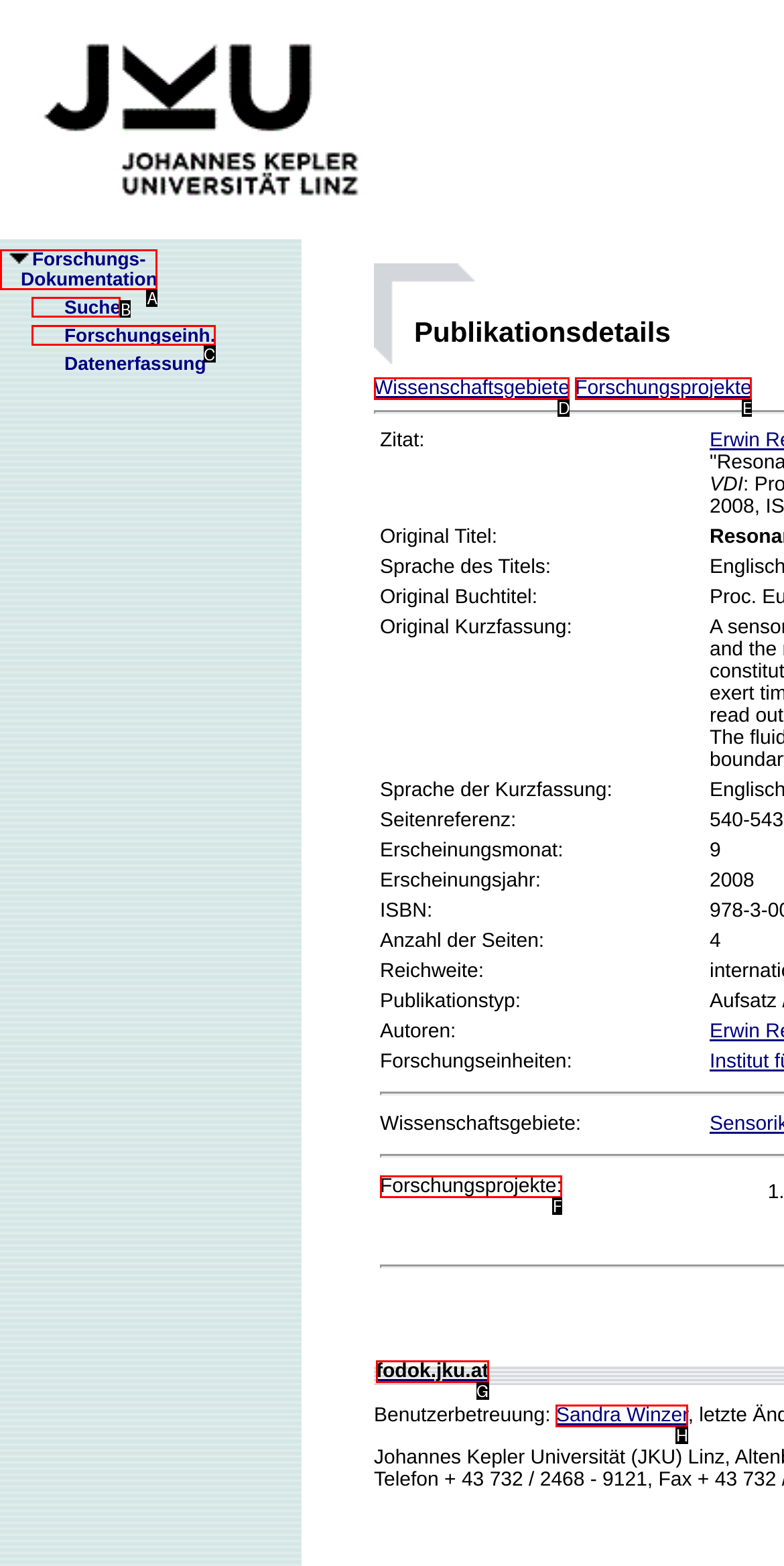Please determine which option aligns with the description: Forschungs- Dokumentation. Respond with the option’s letter directly from the available choices.

A